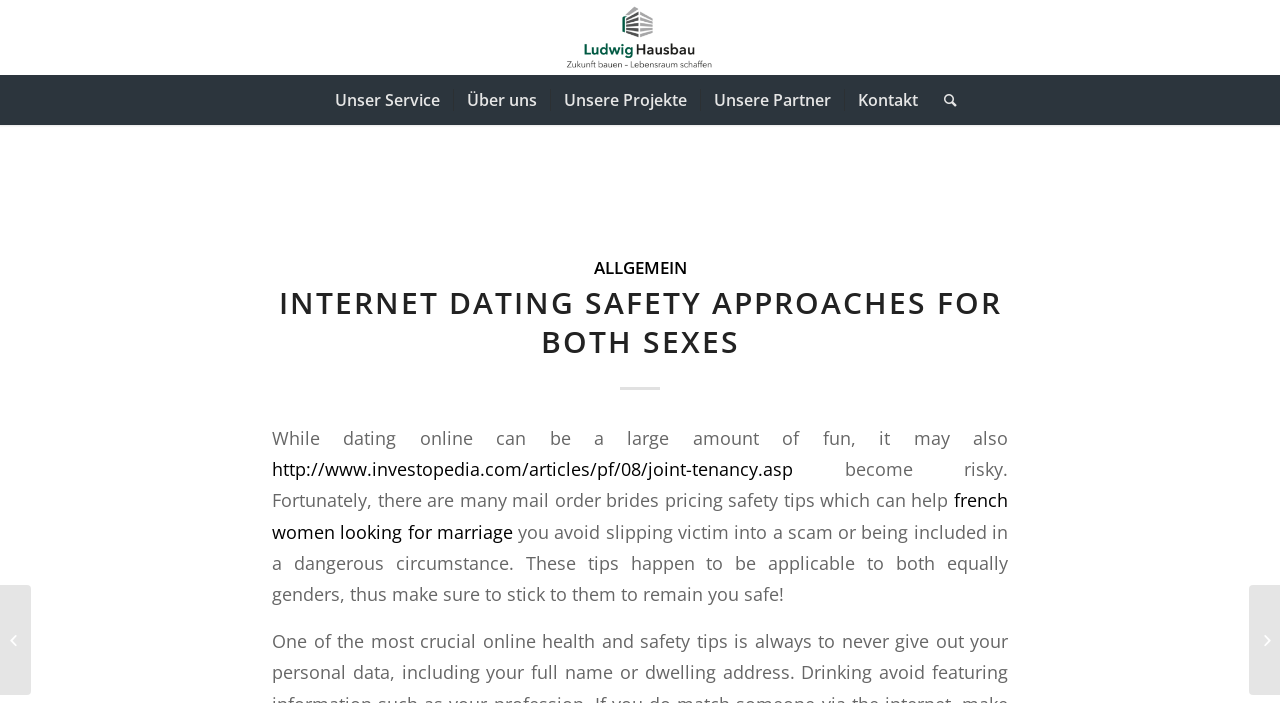Identify the bounding box coordinates of the region that needs to be clicked to carry out this instruction: "Click on the Ludwig Hausbau logo". Provide these coordinates as four float numbers ranging from 0 to 1, i.e., [left, top, right, bottom].

[0.436, 0.0, 0.564, 0.107]